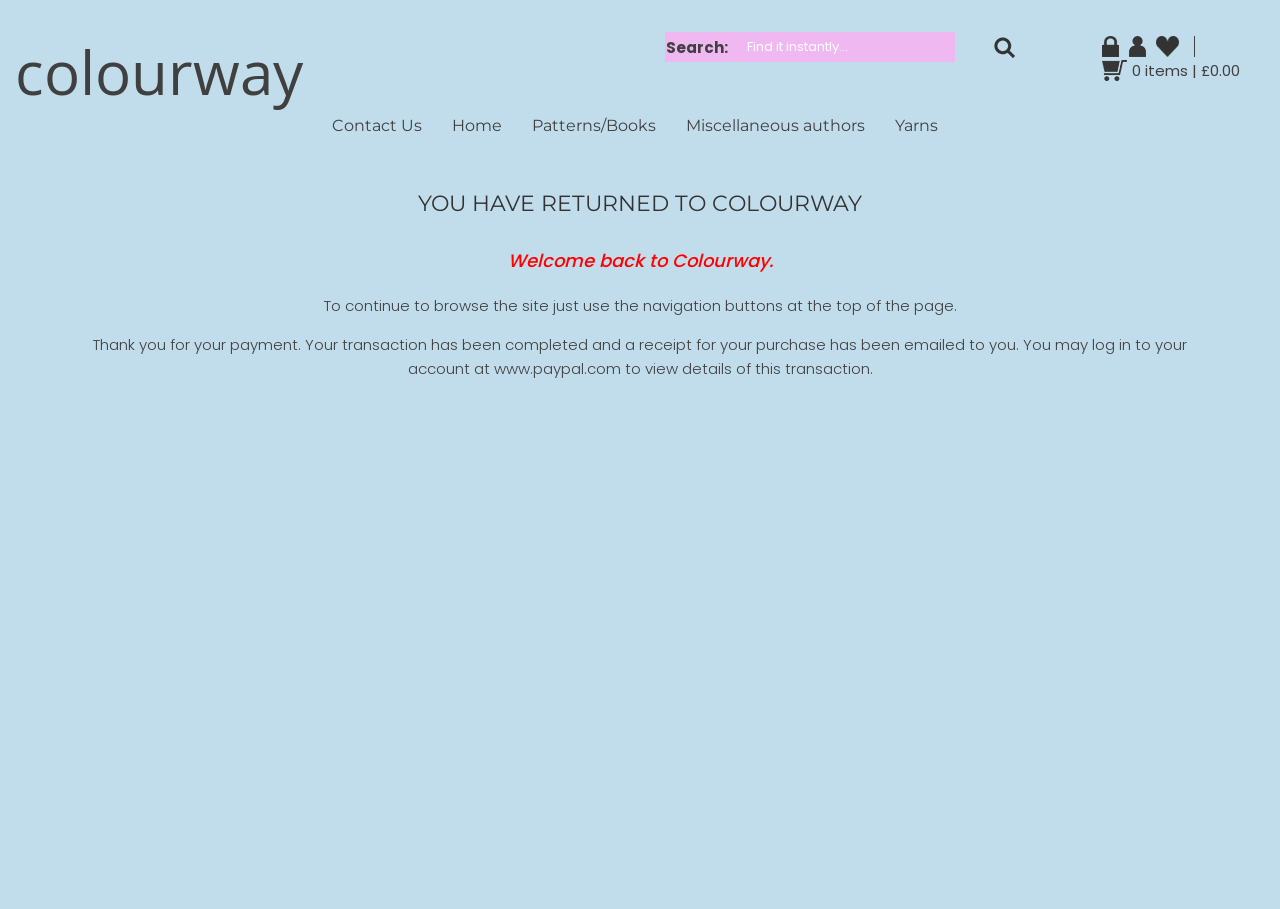Use a single word or phrase to respond to the question:
Can I search for specific products?

Yes